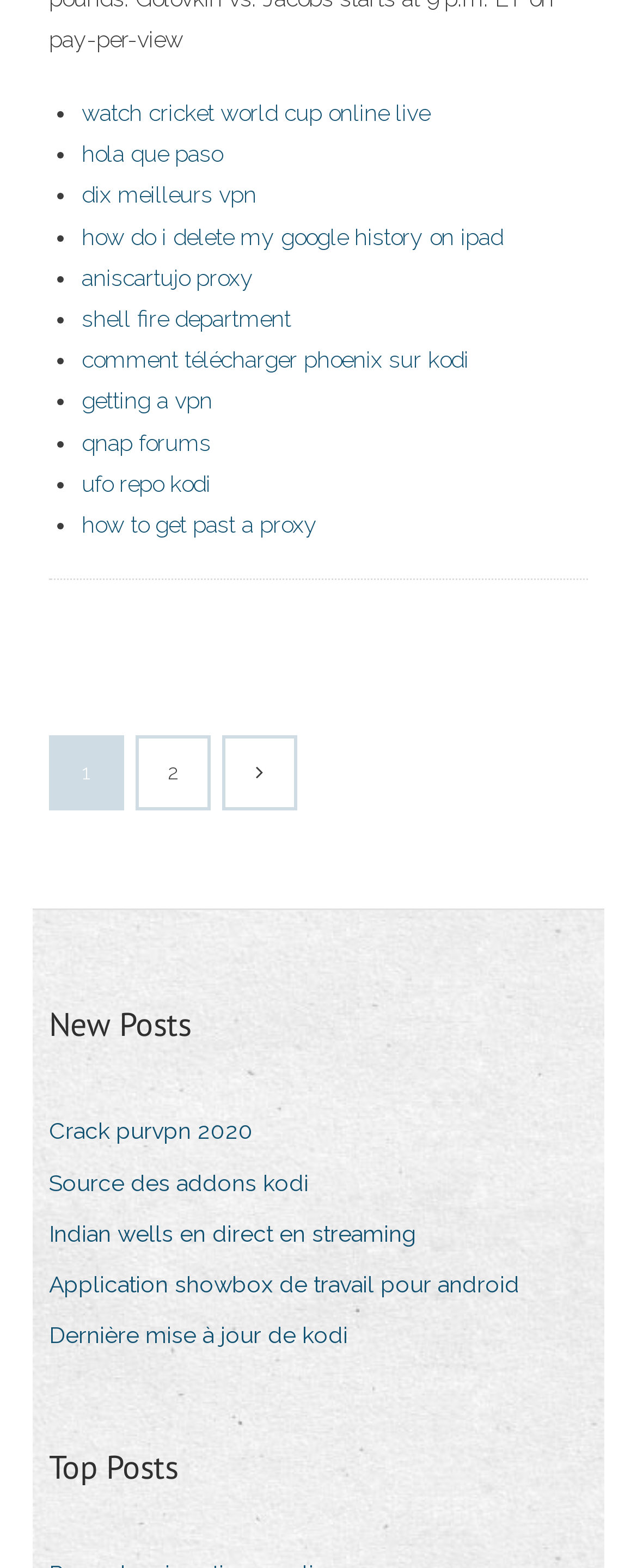Answer the question with a brief word or phrase:
What is the last link on the webpage?

Dernière mise à jour de kodi